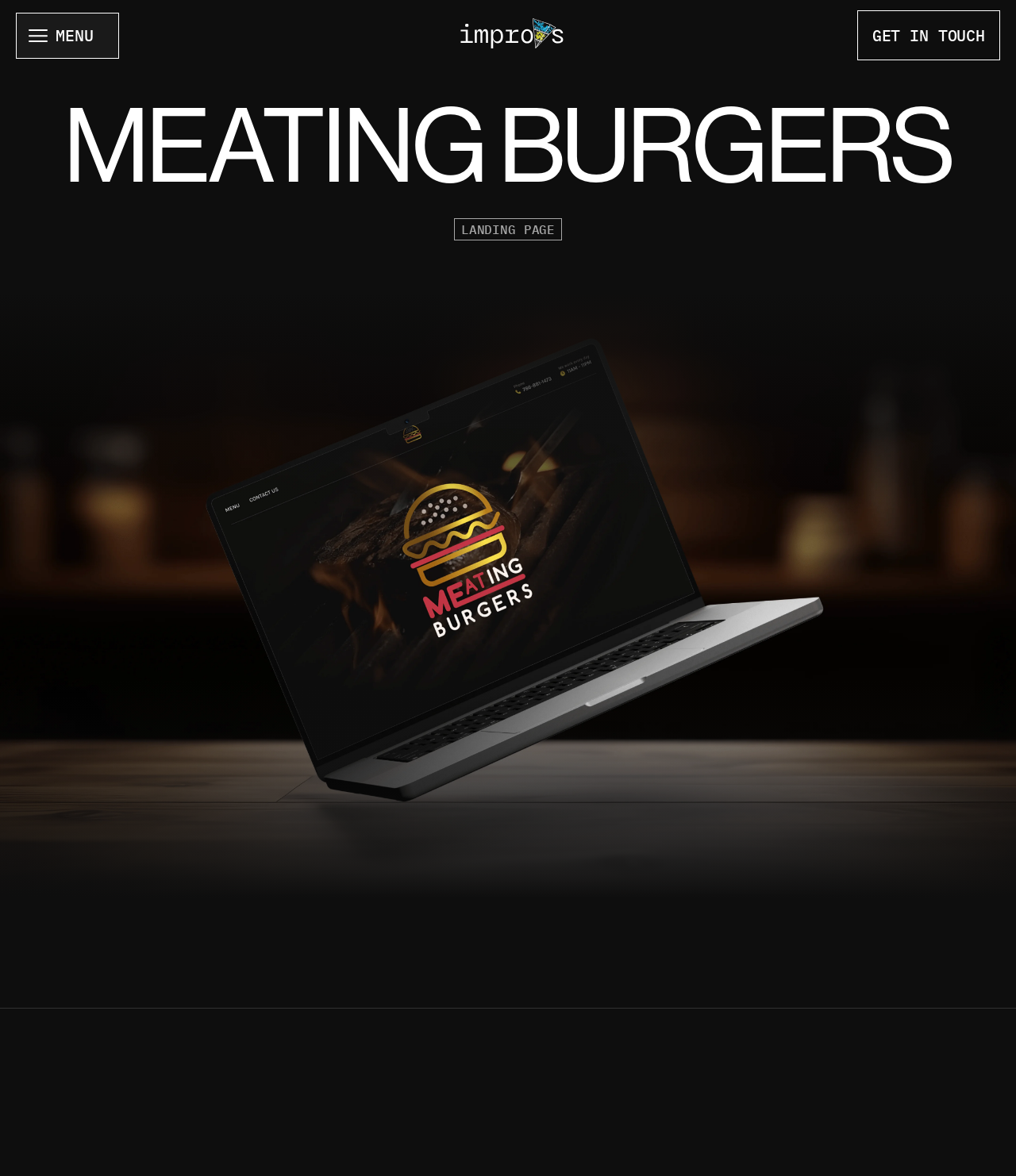Identify the bounding box for the UI element that is described as follows: "get in touch".

[0.843, 0.009, 0.984, 0.051]